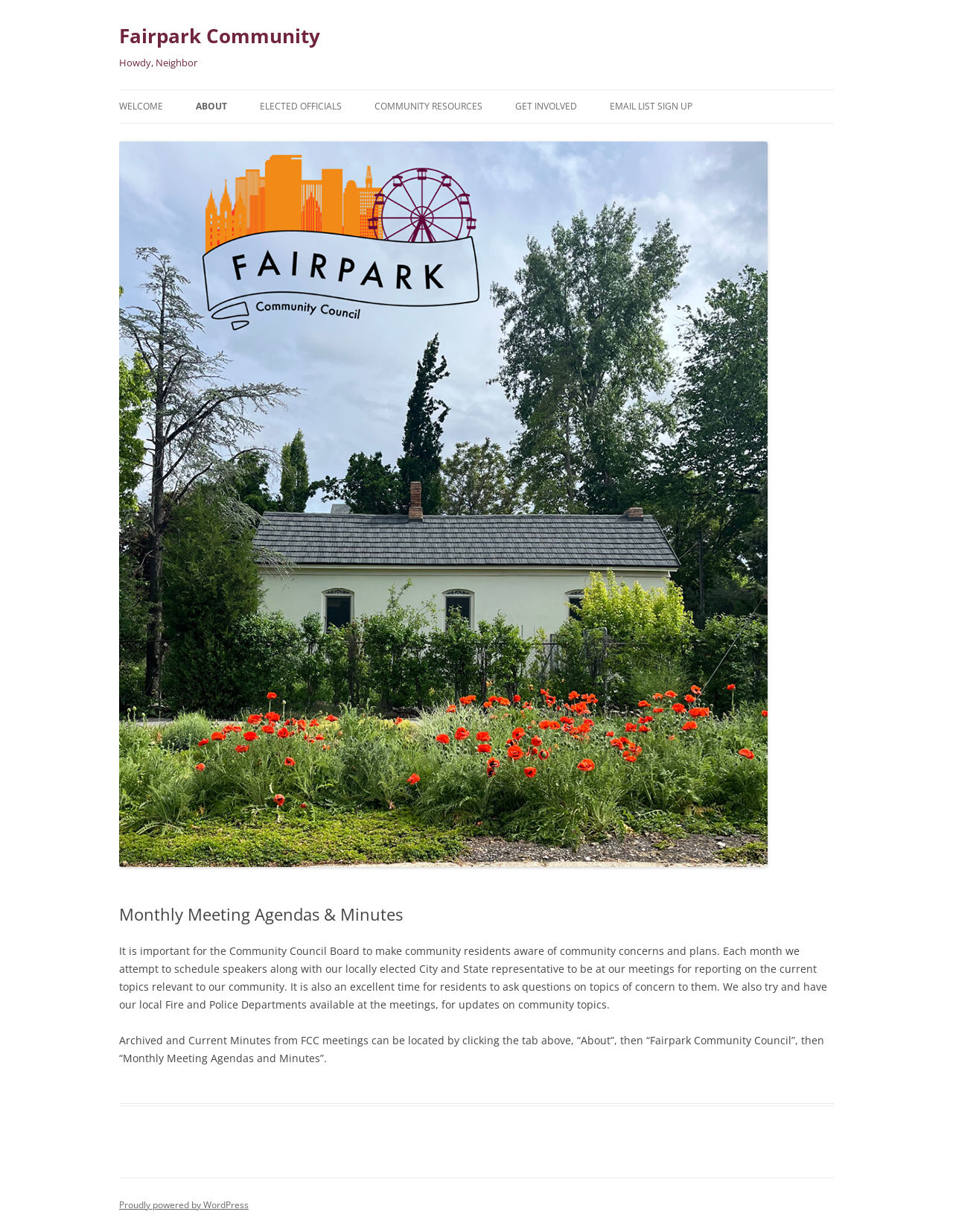Identify the bounding box coordinates for the element you need to click to achieve the following task: "View 'MONTHLY MEETING AGENDAS & MINUTES'". The coordinates must be four float values ranging from 0 to 1, formatted as [left, top, right, bottom].

[0.362, 0.174, 0.518, 0.214]